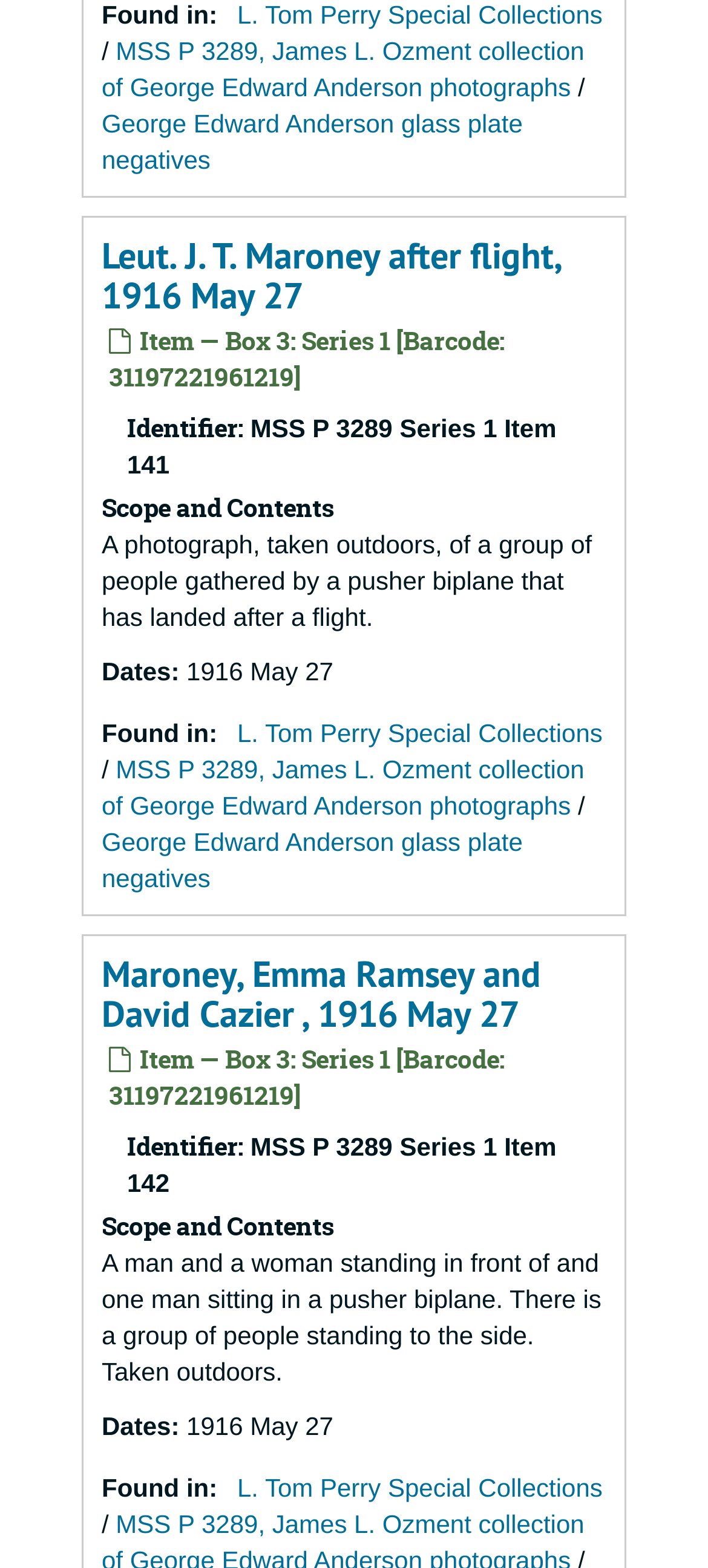Examine the image and give a thorough answer to the following question:
What is the name of the special collection?

I found the answer by looking at the links on the webpage, specifically the one that says 'L. Tom Perry Special Collections' which appears multiple times.